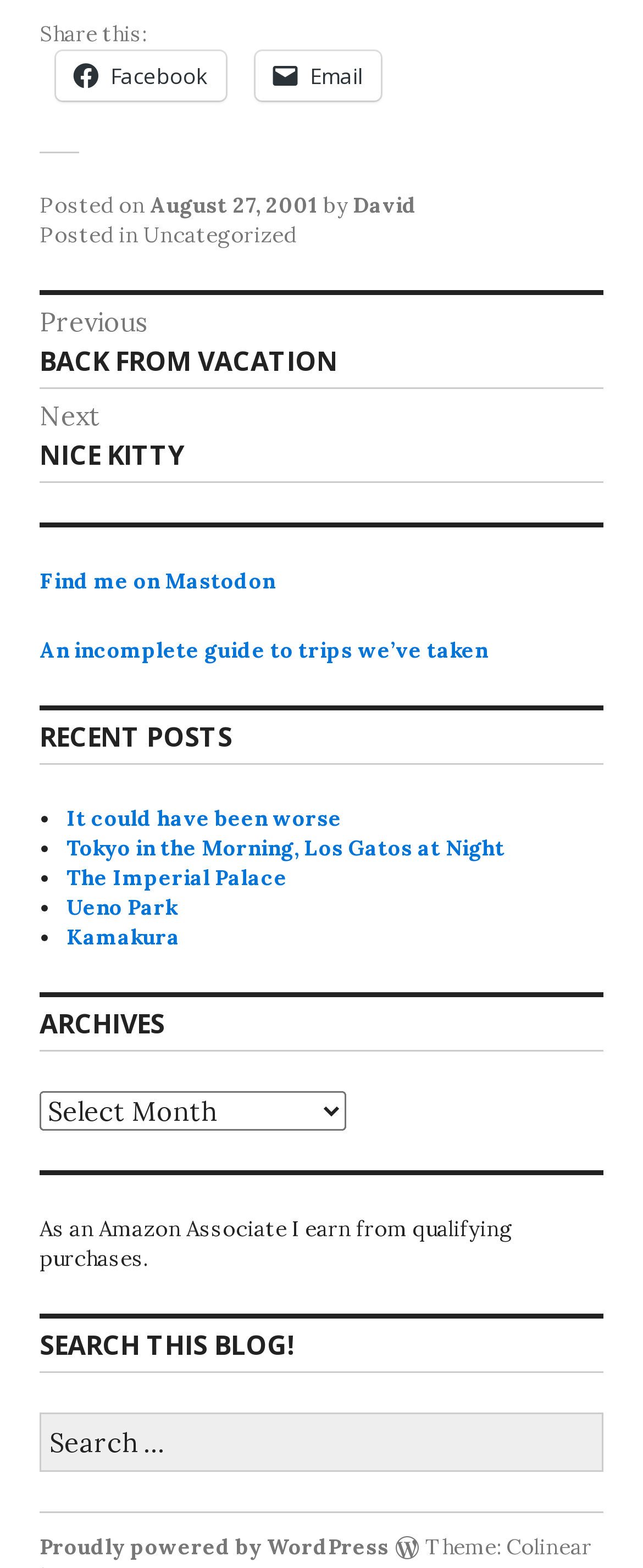Show the bounding box coordinates of the element that should be clicked to complete the task: "View archives".

[0.062, 0.696, 0.538, 0.721]